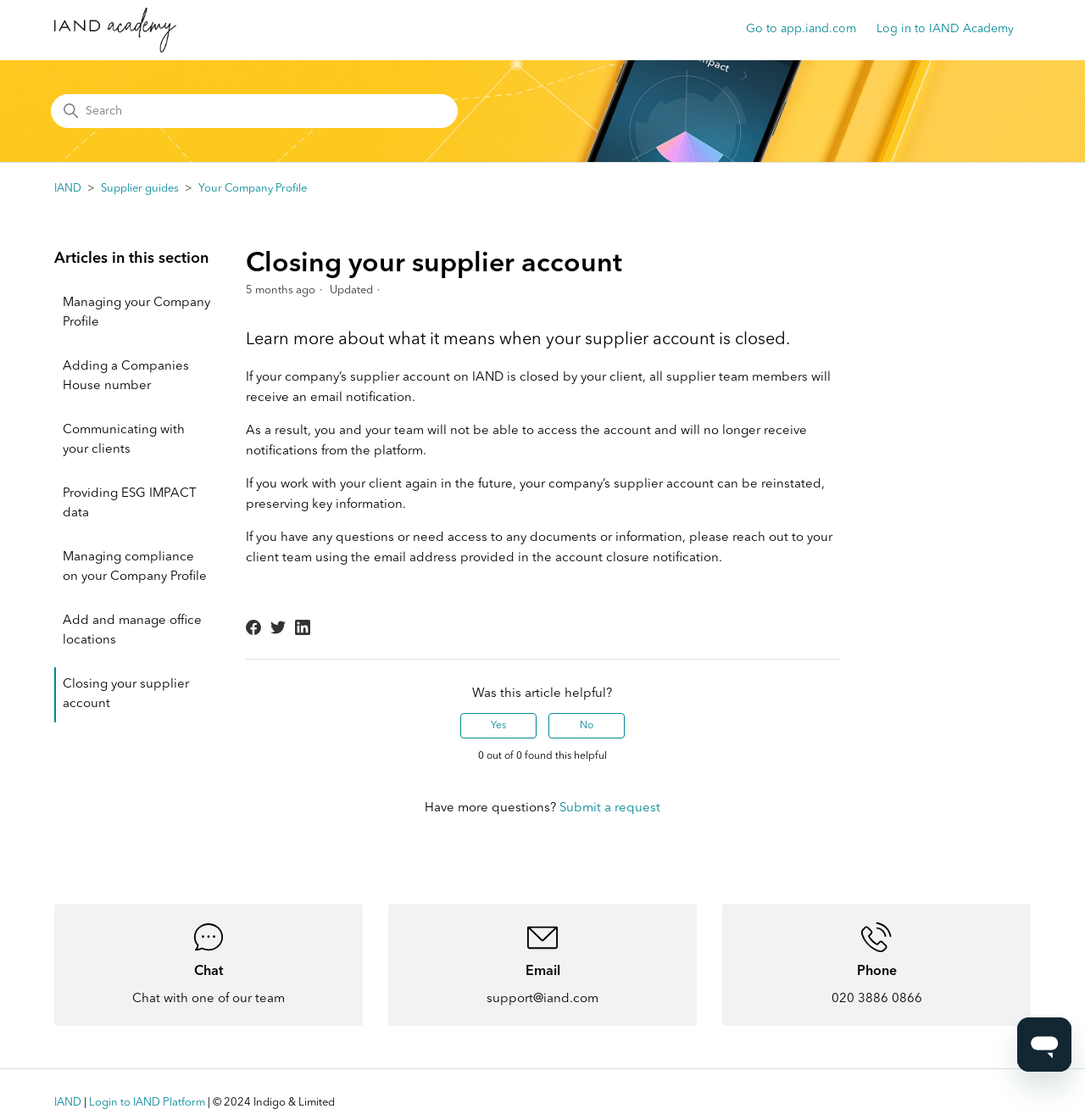Pinpoint the bounding box coordinates of the clickable area necessary to execute the following instruction: "Search for something". The coordinates should be given as four float numbers between 0 and 1, namely [left, top, right, bottom].

[0.047, 0.084, 0.422, 0.114]